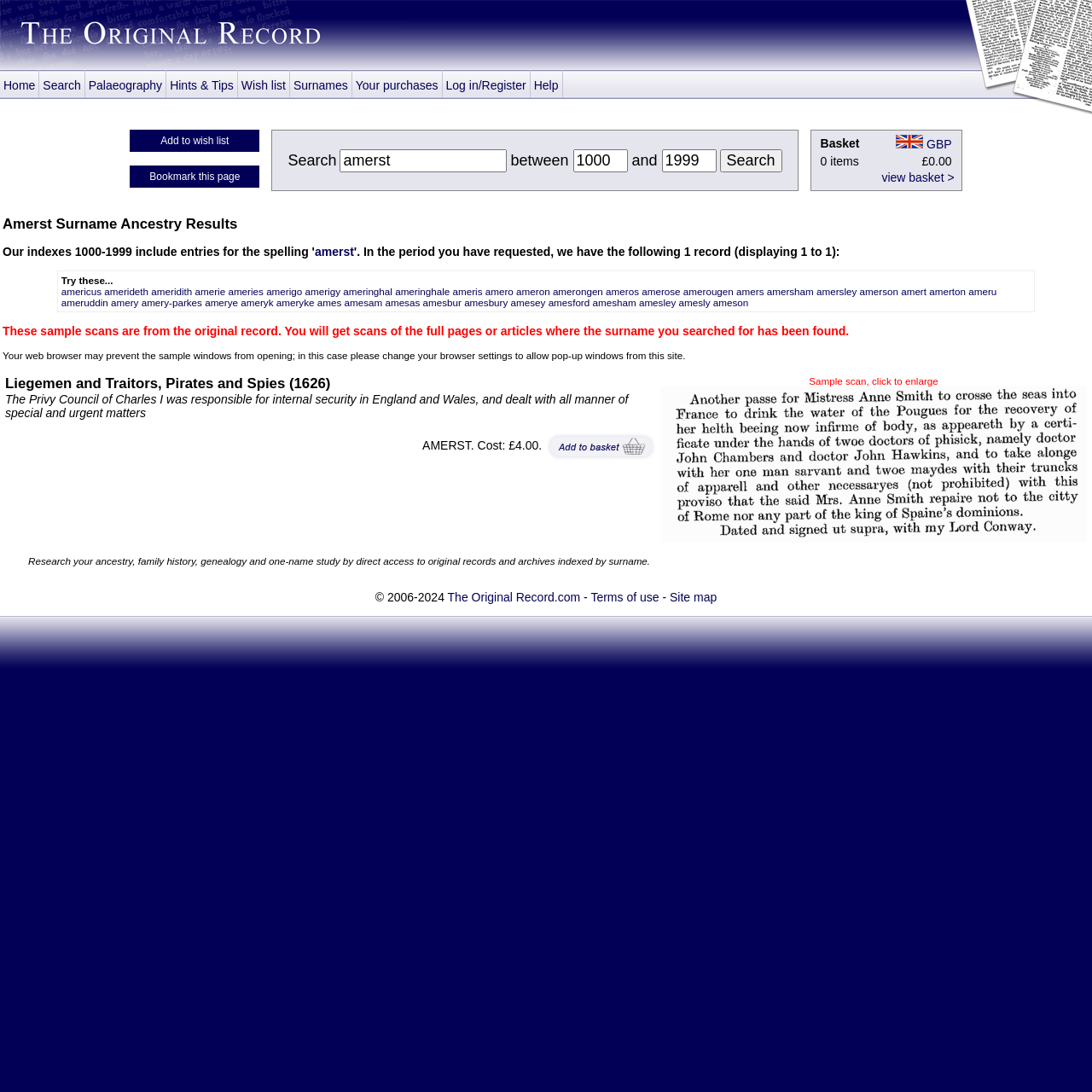Find the bounding box coordinates of the element I should click to carry out the following instruction: "Search for americus".

[0.056, 0.262, 0.093, 0.272]